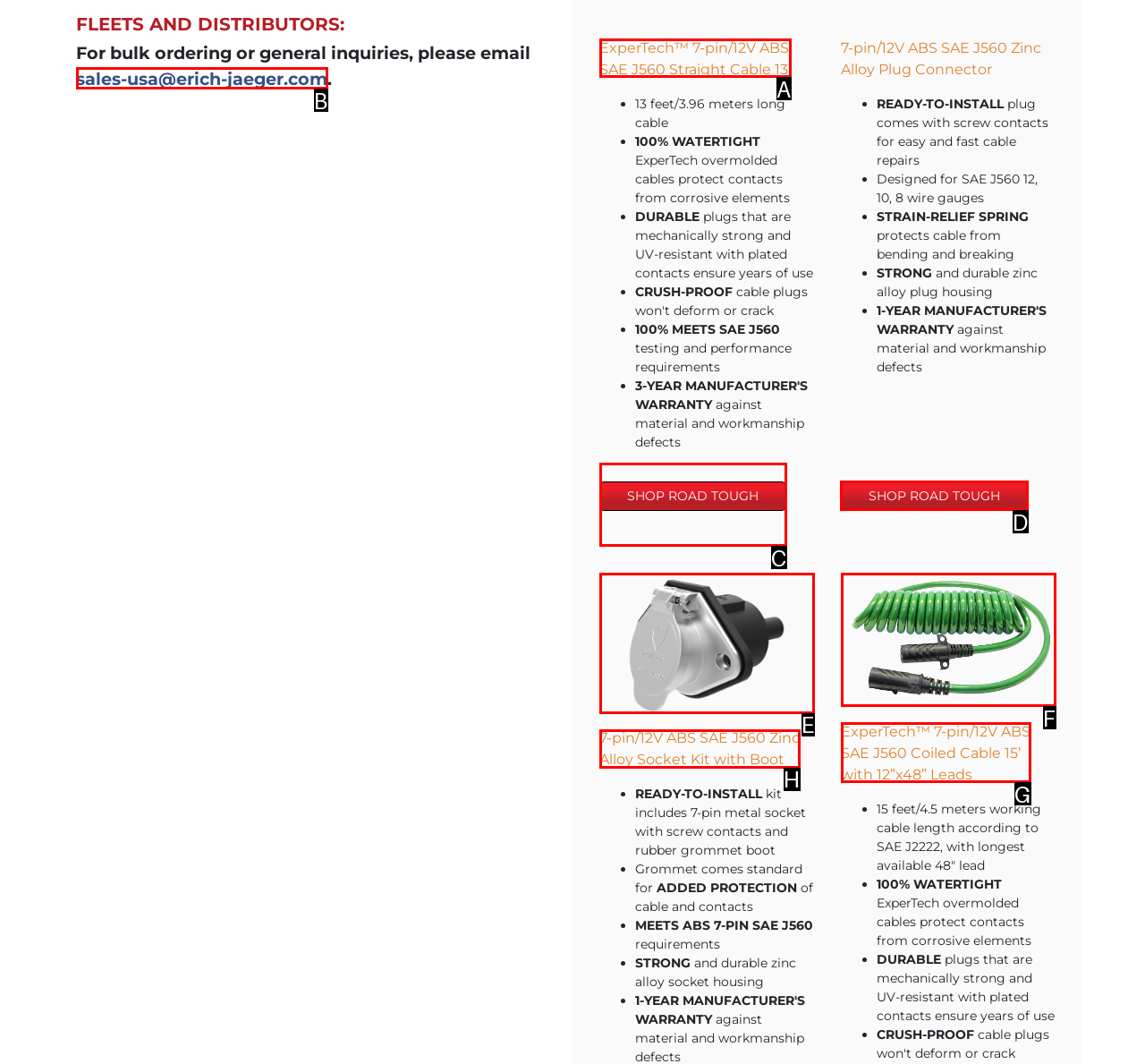Select the right option to accomplish this task: Click the 'SHOP ROAD TOUGH' button. Reply with the letter corresponding to the correct UI element.

D